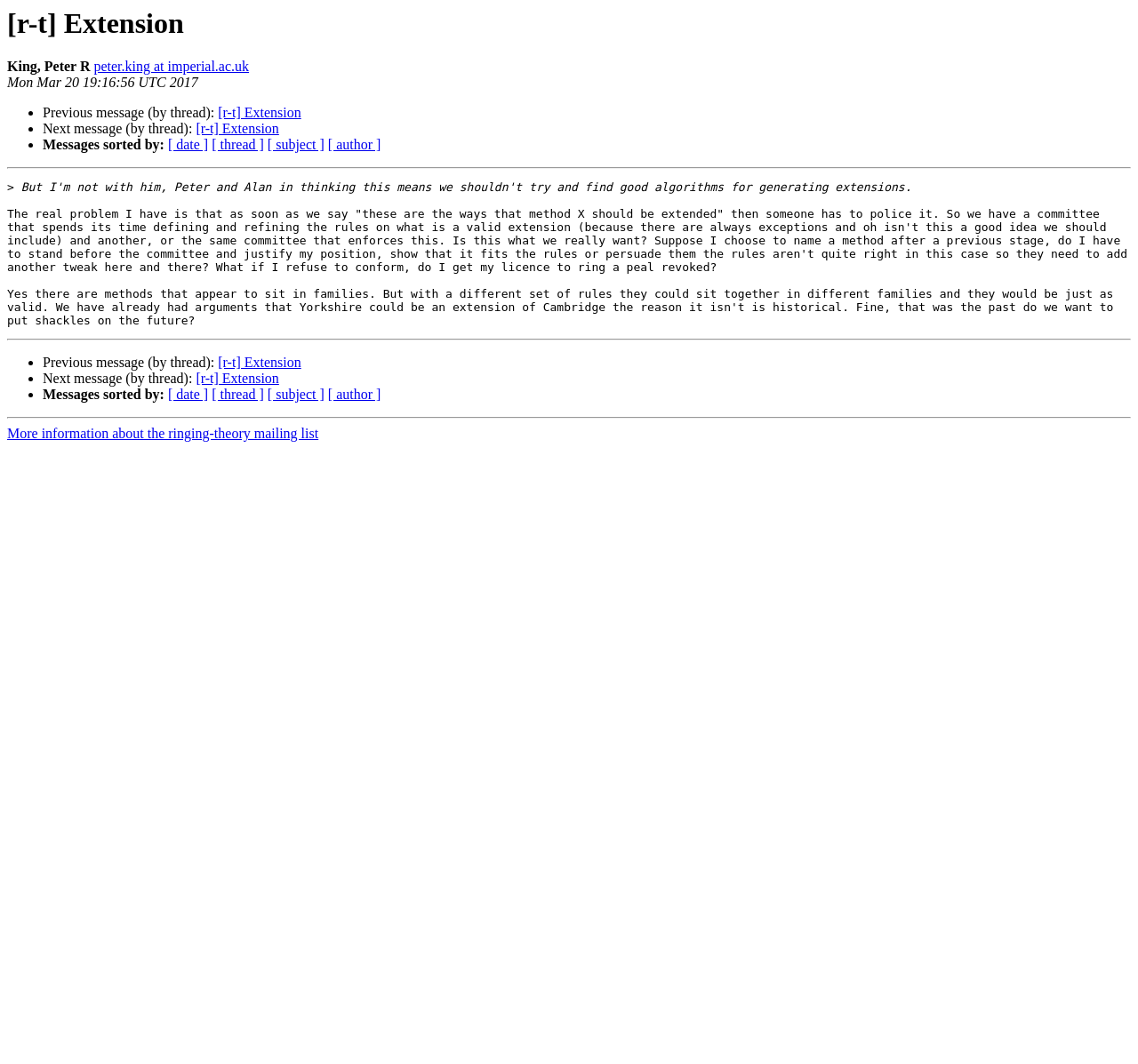Determine the bounding box coordinates of the UI element described by: "[r-t] Extension".

[0.172, 0.349, 0.245, 0.363]